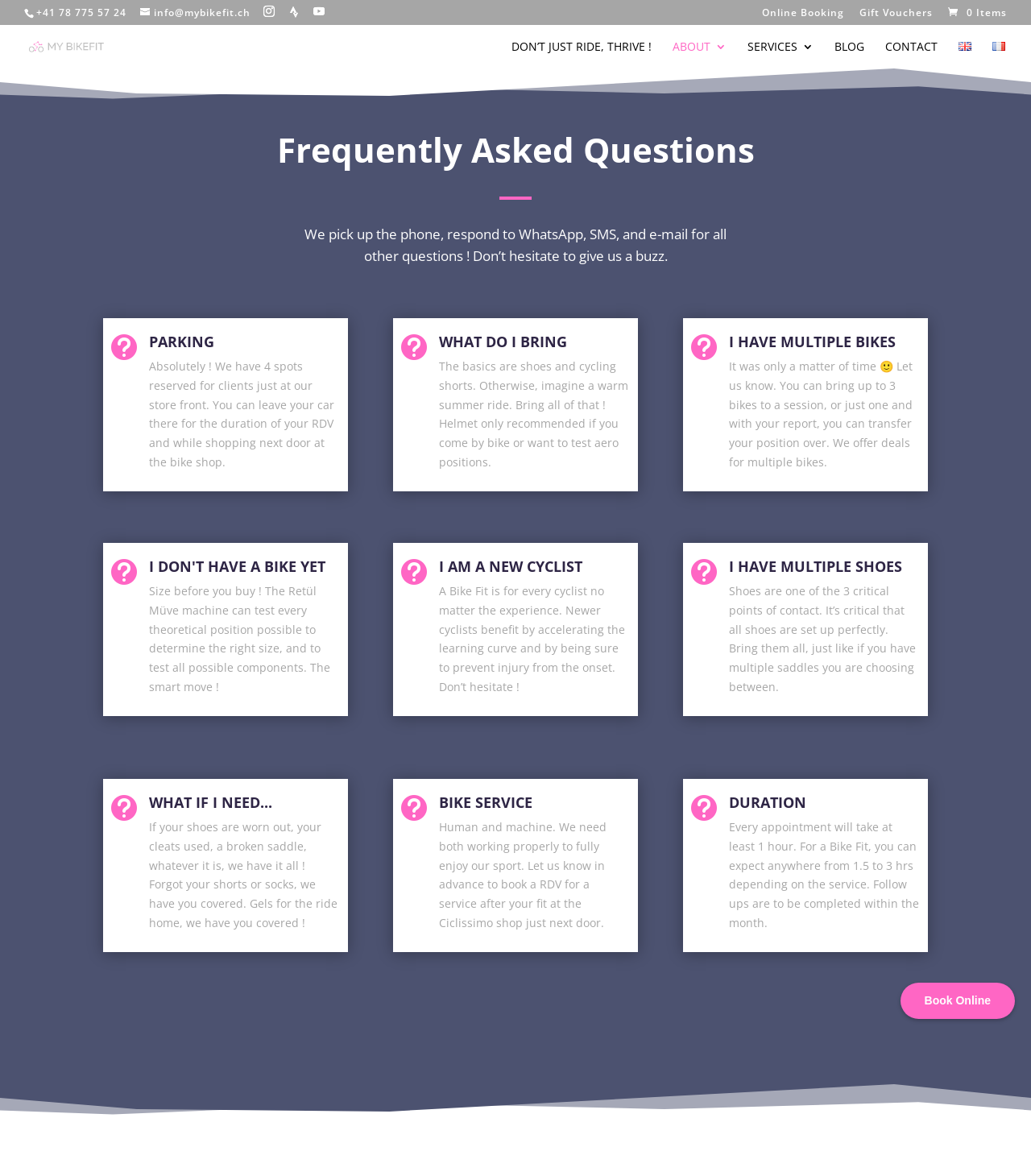Construct a comprehensive caption that outlines the webpage's structure and content.

This webpage is a FAQ page for MyBikeFit, a bike fitting service. At the top of the page, there is a navigation menu with links to "Book Online", "Gift Vouchers", and other services. Below the navigation menu, there is a prominent heading "DON'T JUST RIDE, THRIVE!" followed by links to "ABOUT 3", "SERVICES 3", "BLOG", "CONTACT", and language options.

The main content of the page is divided into sections, each with a heading and a corresponding answer. The sections are organized into tables with a icon and a heading on the left, and a paragraph of text on the right. There are 8 sections in total, each addressing a different question related to bike fitting, such as "PARKING", "WHAT DO I BRING", "I HAVE MULTIPLE BIKES", and so on.

Each section has a brief heading and a longer paragraph of text that provides more detailed information. The text is informative and conversational in tone, with a focus on providing helpful answers to common questions. There are also some icons and images scattered throughout the page, including a logo for MyBikeFit and flags for language options. Overall, the page is well-organized and easy to navigate, with a clear focus on providing useful information to visitors.